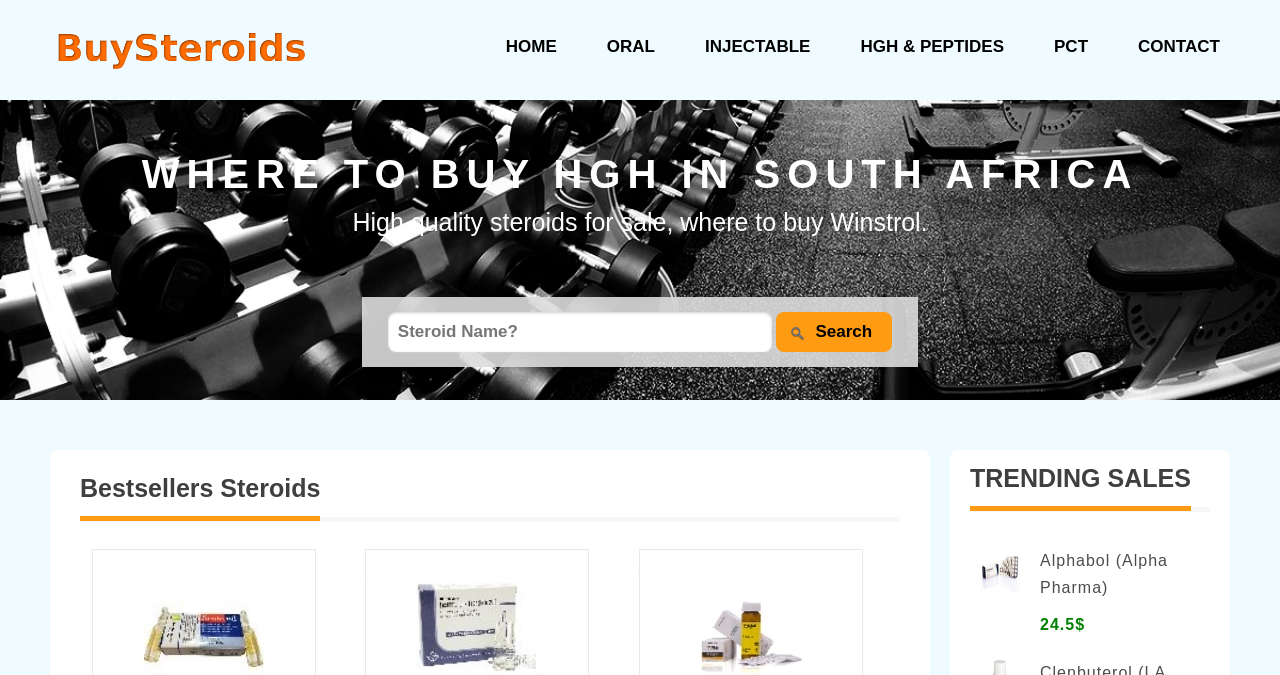Please locate the bounding box coordinates of the element that needs to be clicked to achieve the following instruction: "Check the price of Alphabol". The coordinates should be four float numbers between 0 and 1, i.e., [left, top, right, bottom].

[0.812, 0.913, 0.848, 0.938]